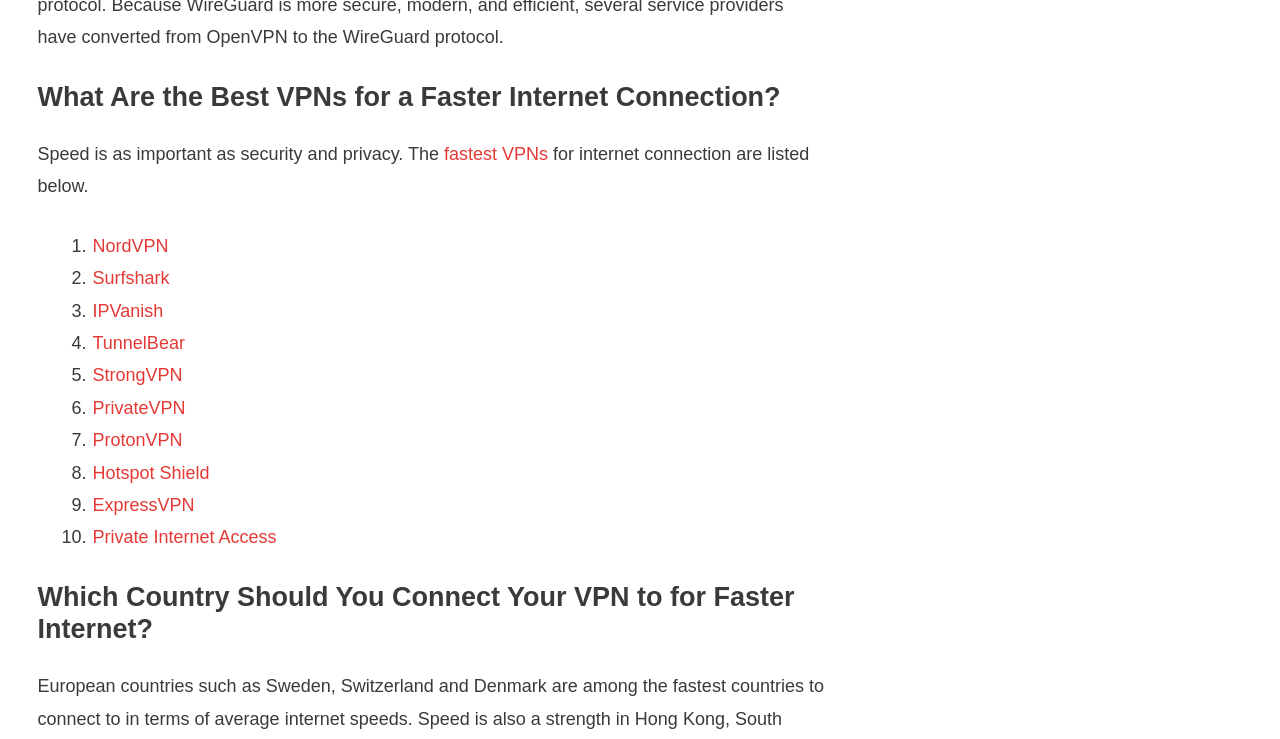Is there an image on this webpage?
Based on the image content, provide your answer in one word or a short phrase.

Yes